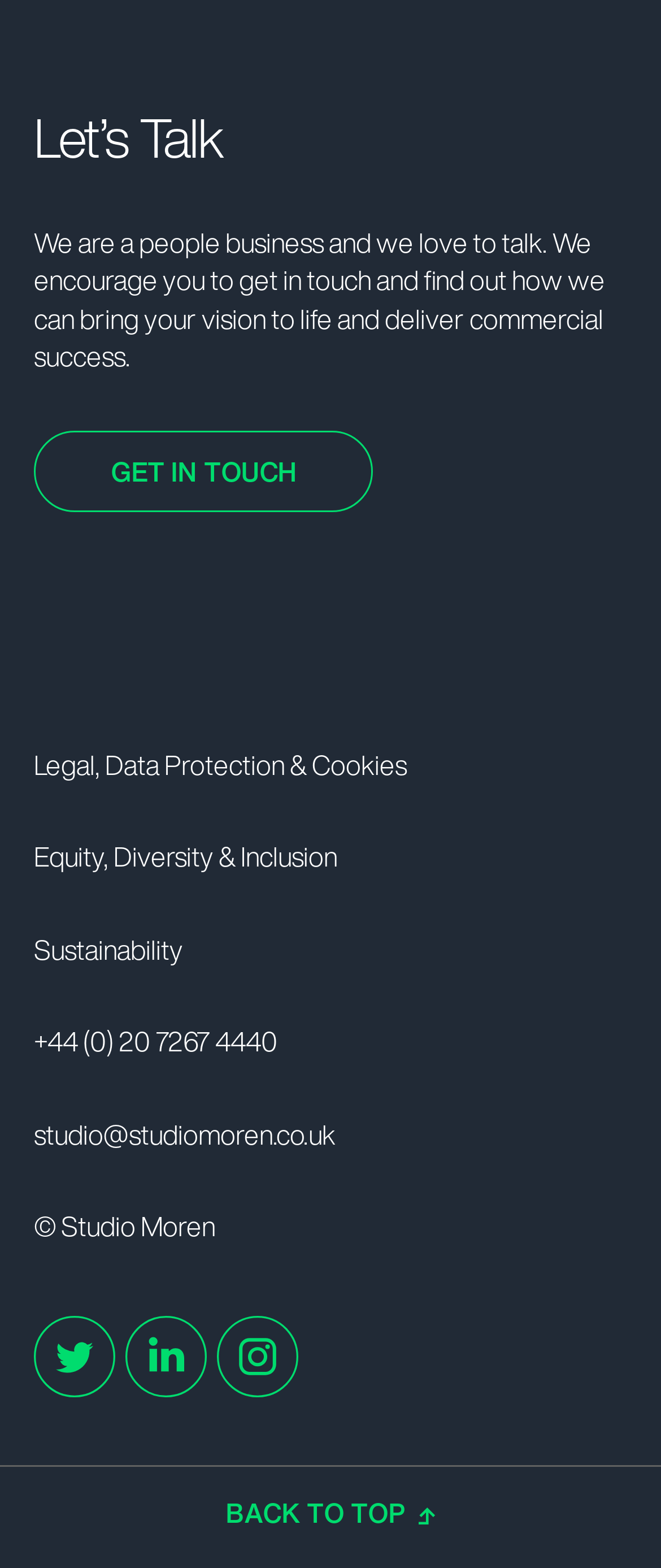Given the description of the UI element: "Legal, Data Protection & Cookies", predict the bounding box coordinates in the form of [left, top, right, bottom], with each value being a float between 0 and 1.

[0.051, 0.478, 0.949, 0.519]